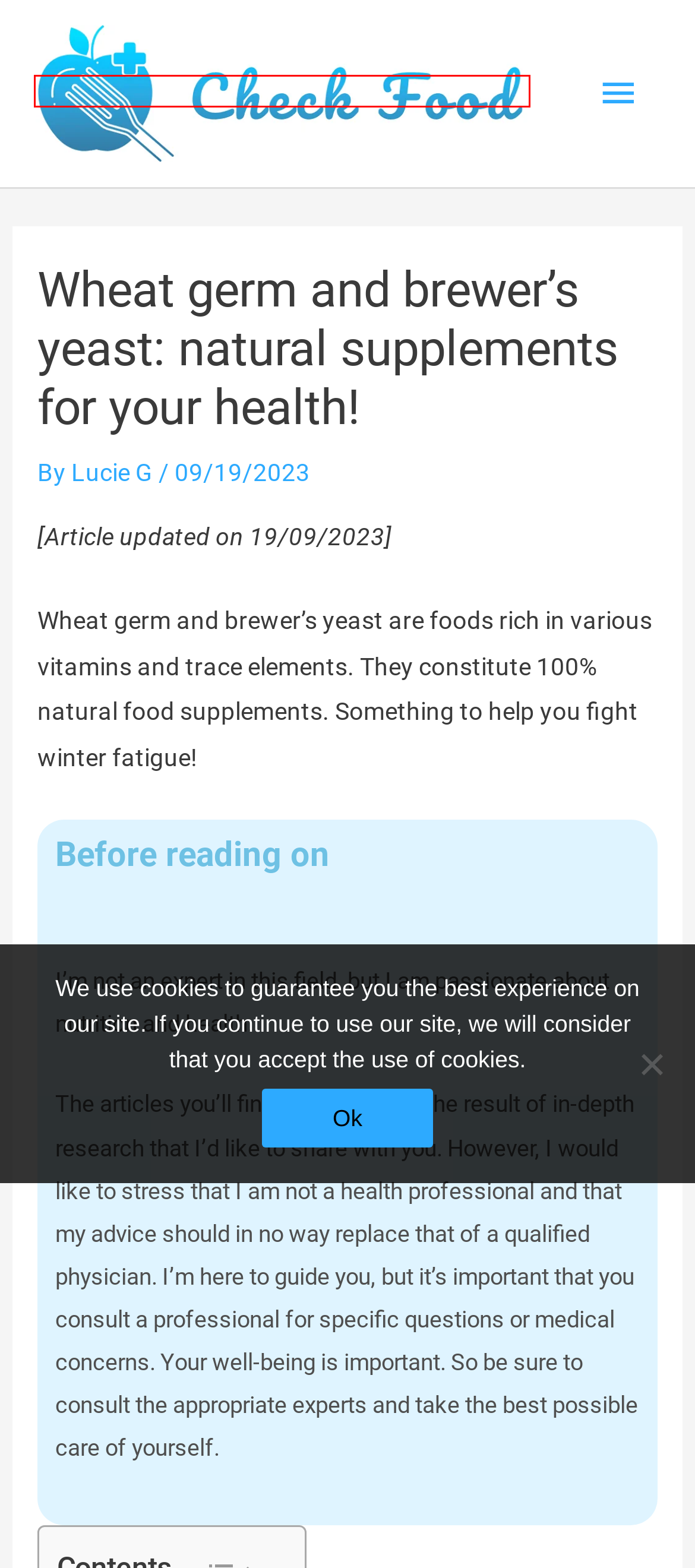Take a look at the provided webpage screenshot featuring a red bounding box around an element. Select the most appropriate webpage description for the page that loads after clicking on the element inside the red bounding box. Here are the candidates:
A. CheckFood, Ihr Magazin für Ernährung & Schlankheit
B. Lucie G, Auteur à CheckFood
C. Contact
D. CheckFood, Your Nutrition Magazine & Slimming
E. Dom , Twój magazyn o odchudzaniu
F. Lose weight without dieting
G. CheckFood, Din Nutrition Magazine & Bantning
H. Can homeopathy have an appetite suppressant effect?

D